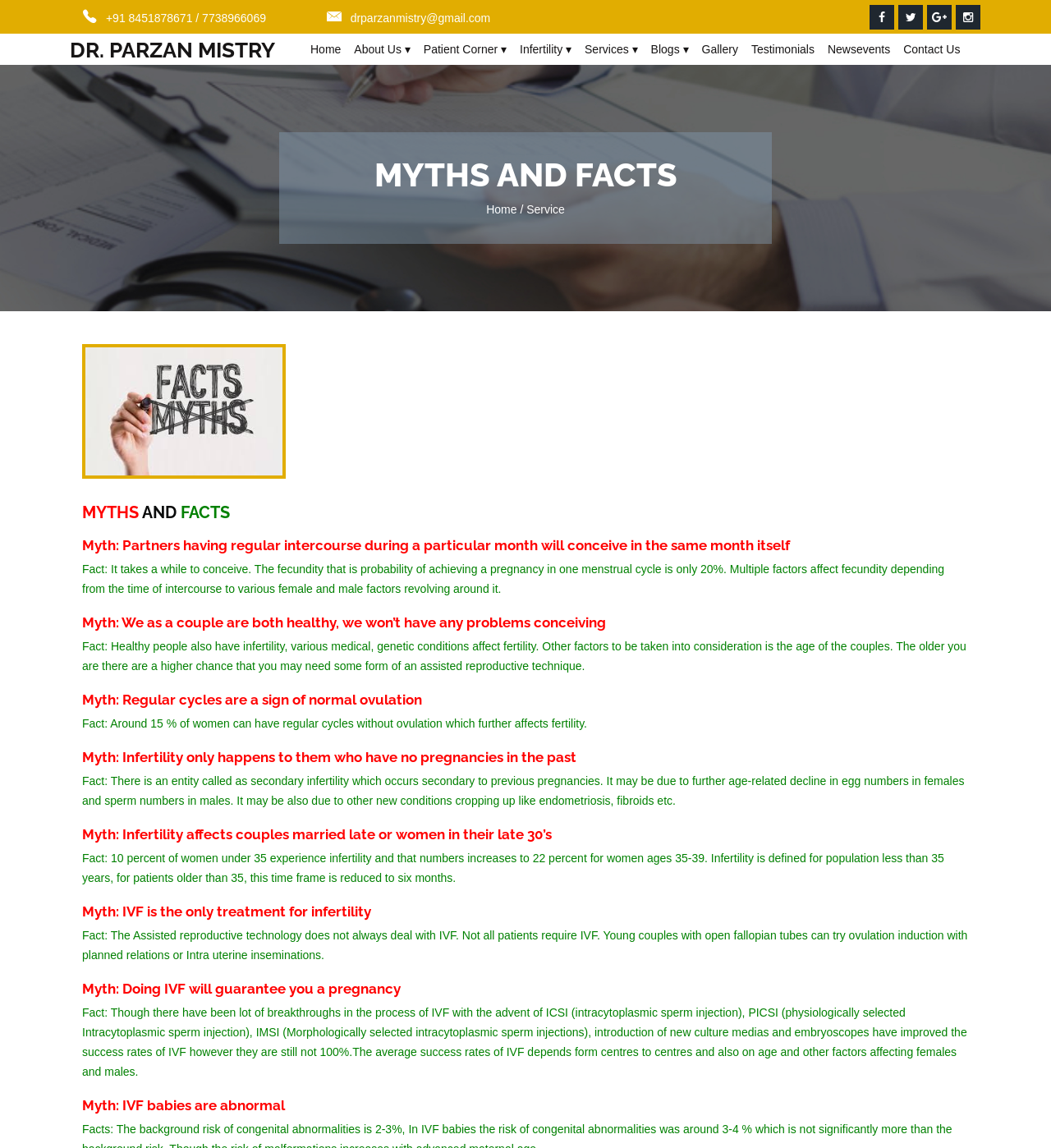Using the provided element description: "Testimonials", identify the bounding box coordinates. The coordinates should be four floats between 0 and 1 in the order [left, top, right, bottom].

[0.709, 0.029, 0.781, 0.057]